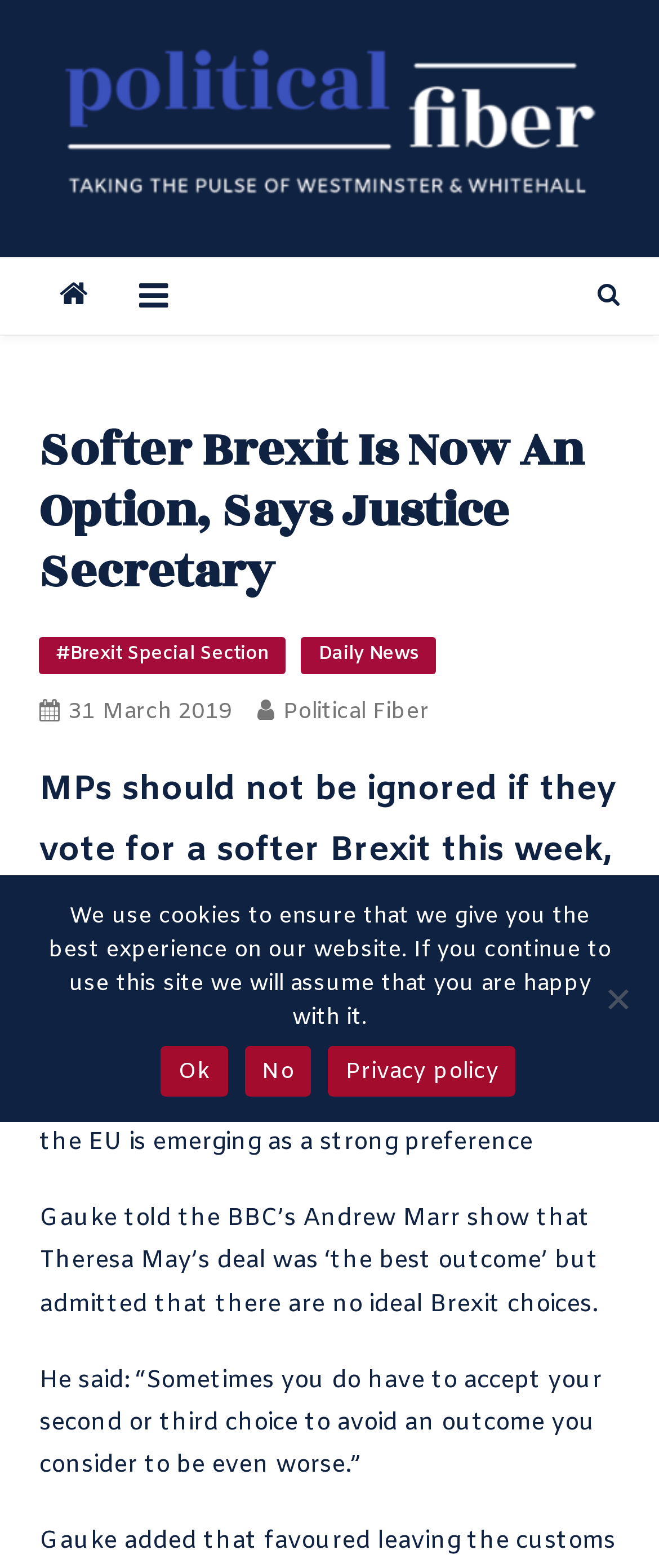Please predict the bounding box coordinates of the element's region where a click is necessary to complete the following instruction: "Visit the Daily News page". The coordinates should be represented by four float numbers between 0 and 1, i.e., [left, top, right, bottom].

[0.457, 0.406, 0.663, 0.43]